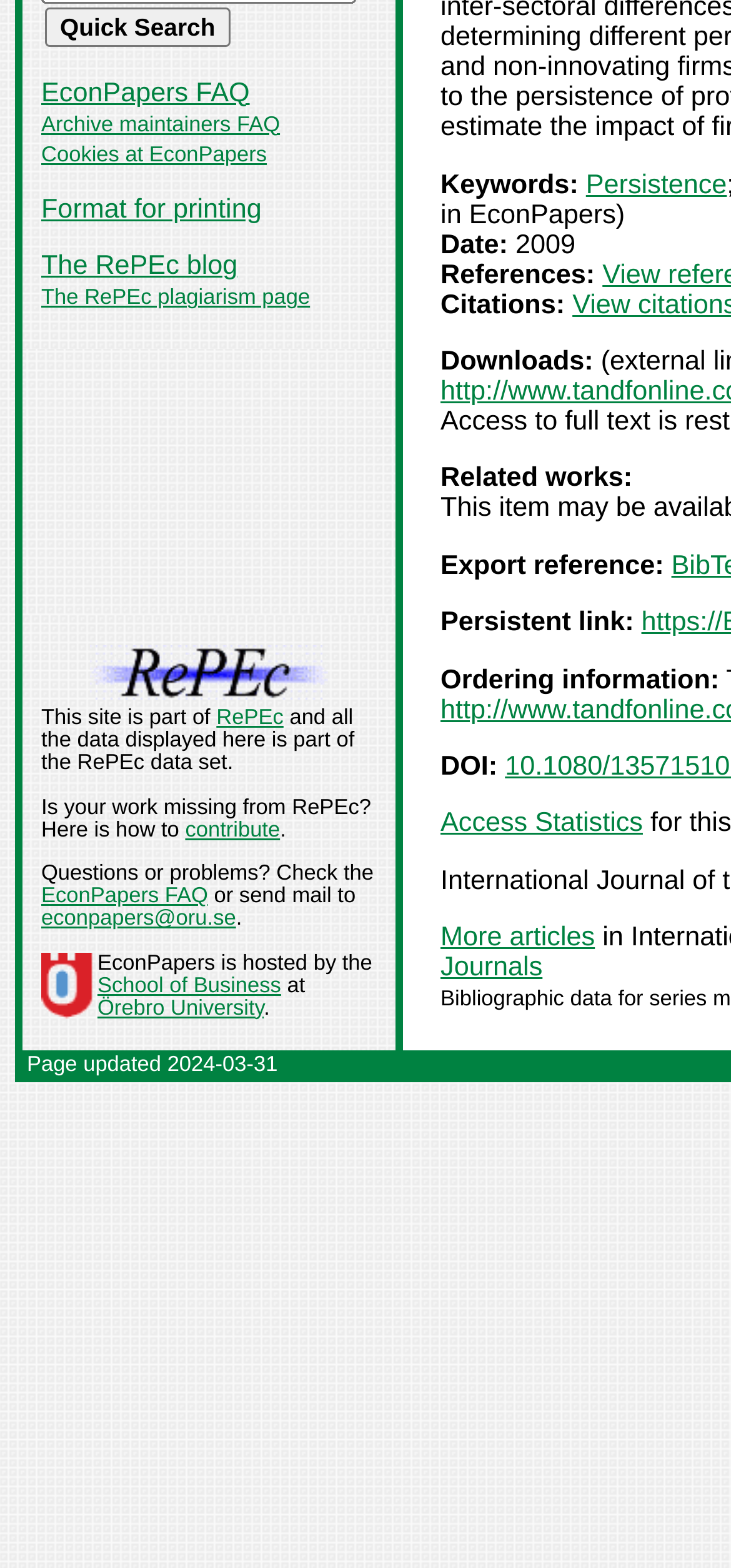Based on the description "EconPapers FAQ", find the bounding box of the specified UI element.

[0.056, 0.05, 0.342, 0.069]